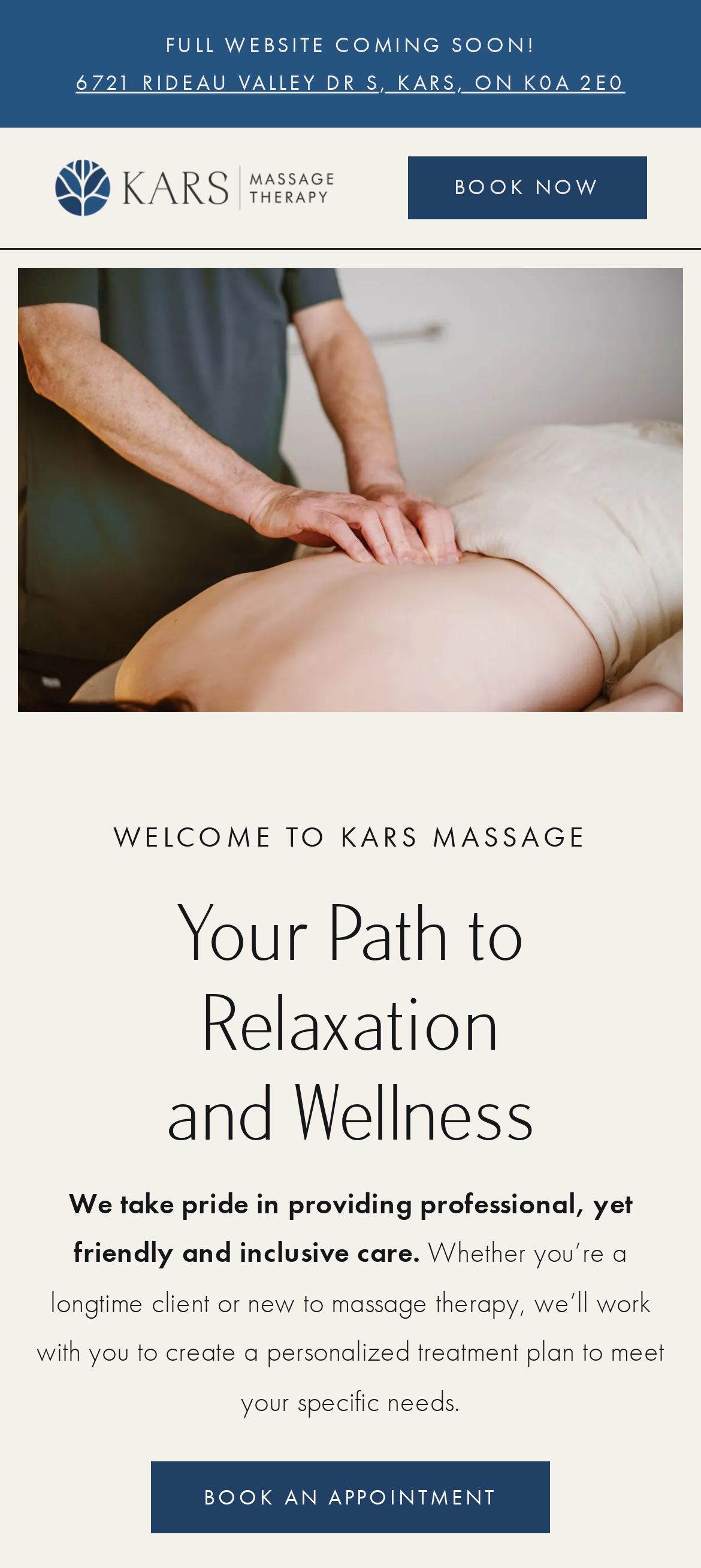Please provide the bounding box coordinates in the format (top-left x, top-left y, bottom-right x, bottom-right y). Remember, all values are floating point numbers between 0 and 1. What is the bounding box coordinate of the region described as: BOOK AN APPOINTMENT

[0.216, 0.932, 0.784, 0.978]